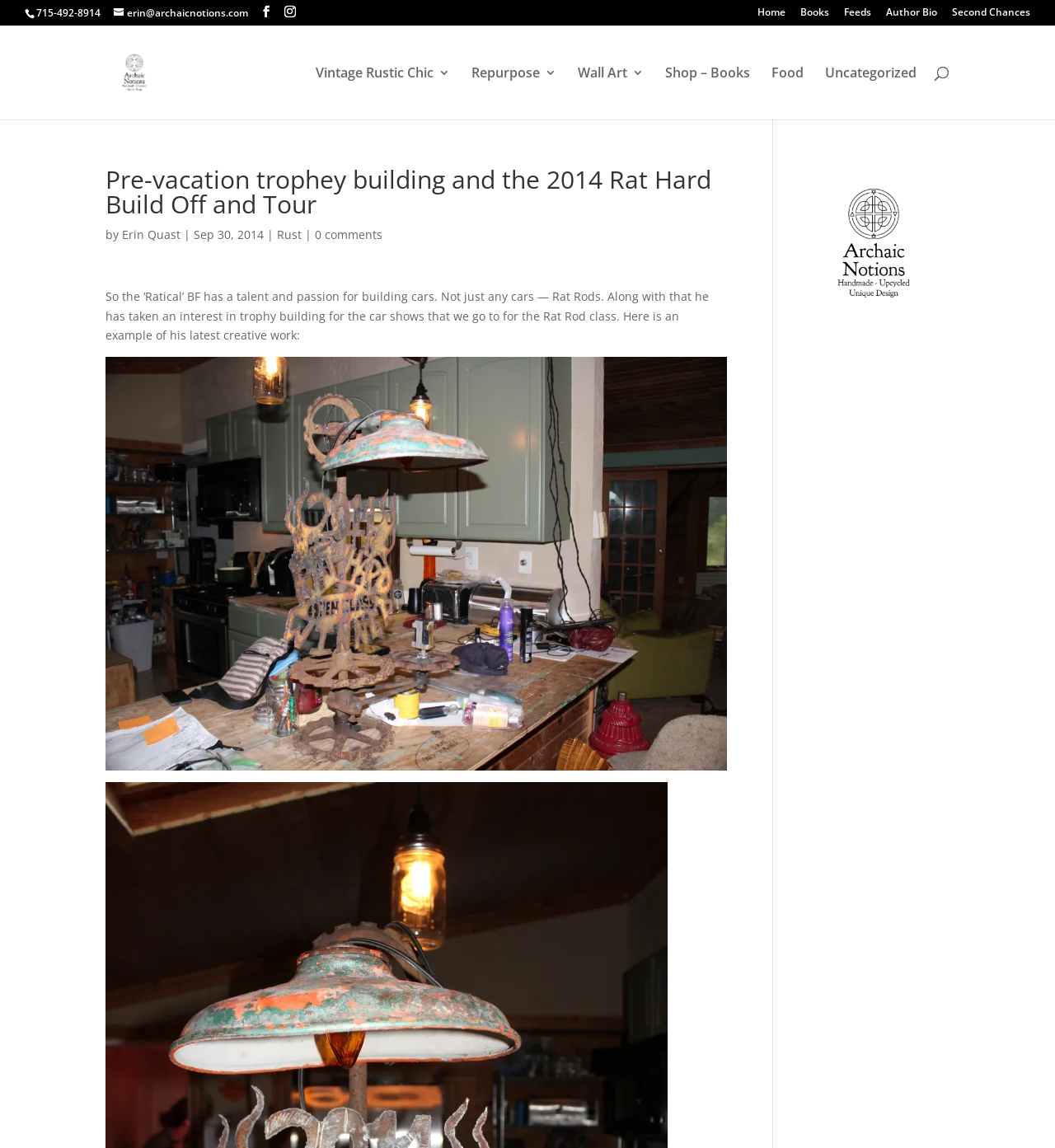Return the bounding box coordinates of the UI element that corresponds to this description: "Wall Art". The coordinates must be given as four float numbers in the range of 0 and 1, [left, top, right, bottom].

[0.548, 0.058, 0.61, 0.104]